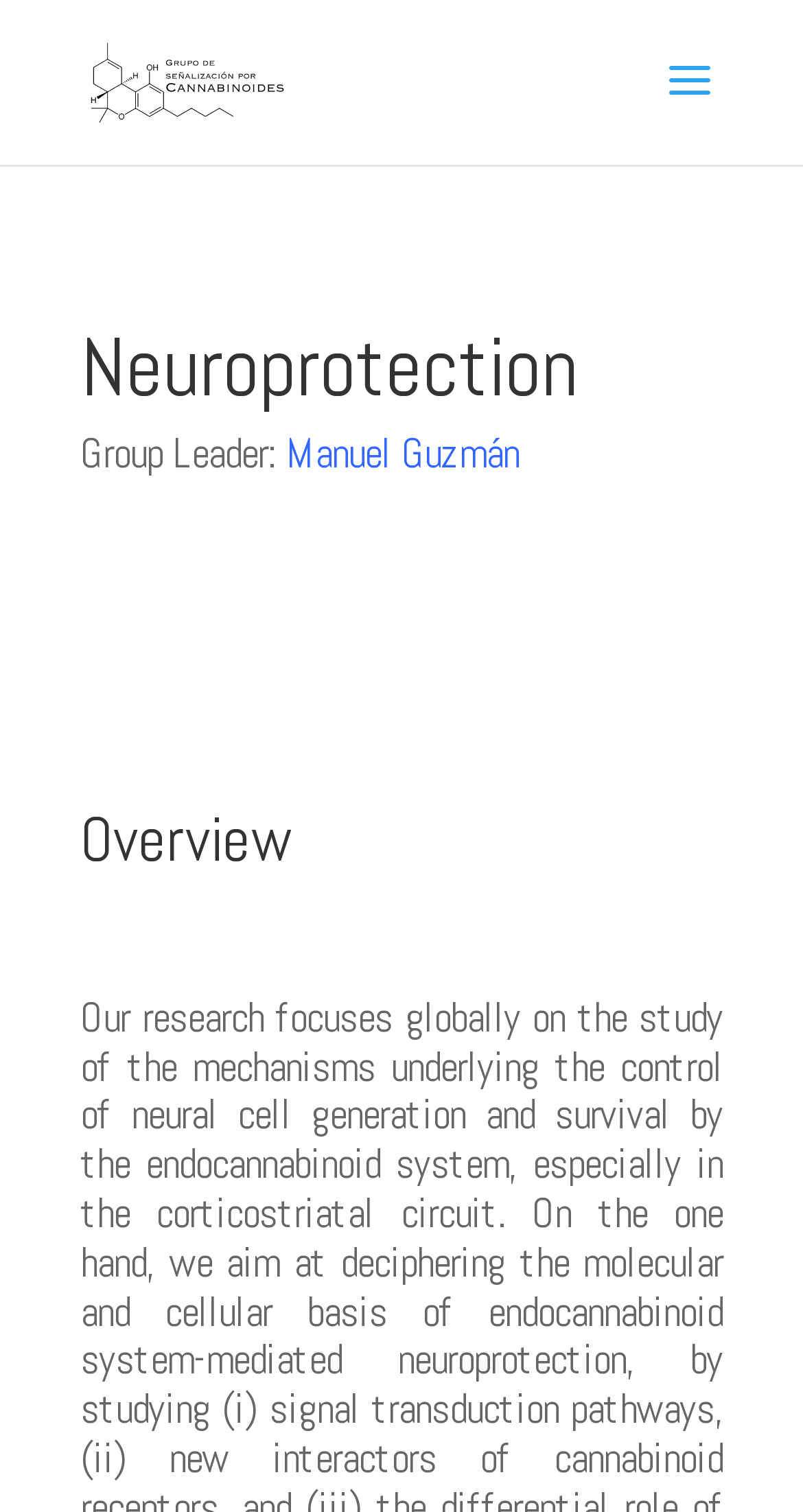Create a detailed narrative of the webpage’s visual and textual elements.

The webpage is about Neuroprotection and the Cannabinoid Signalling Group. At the top left, there is a link and an image, both labeled as "Cannabinoid Signalling Group". Below this, there is a search bar that spans across the top of the page. 

The main content of the page is divided into sections. The first section is headed by "Neuroprotection" and takes up most of the page's width. Below this heading, there is a brief description of the group leader, Manuel Guzmán. 

Further down the page, there is another section headed by "Overview". This section appears to be the main content area of the page, although its specific details are not provided.